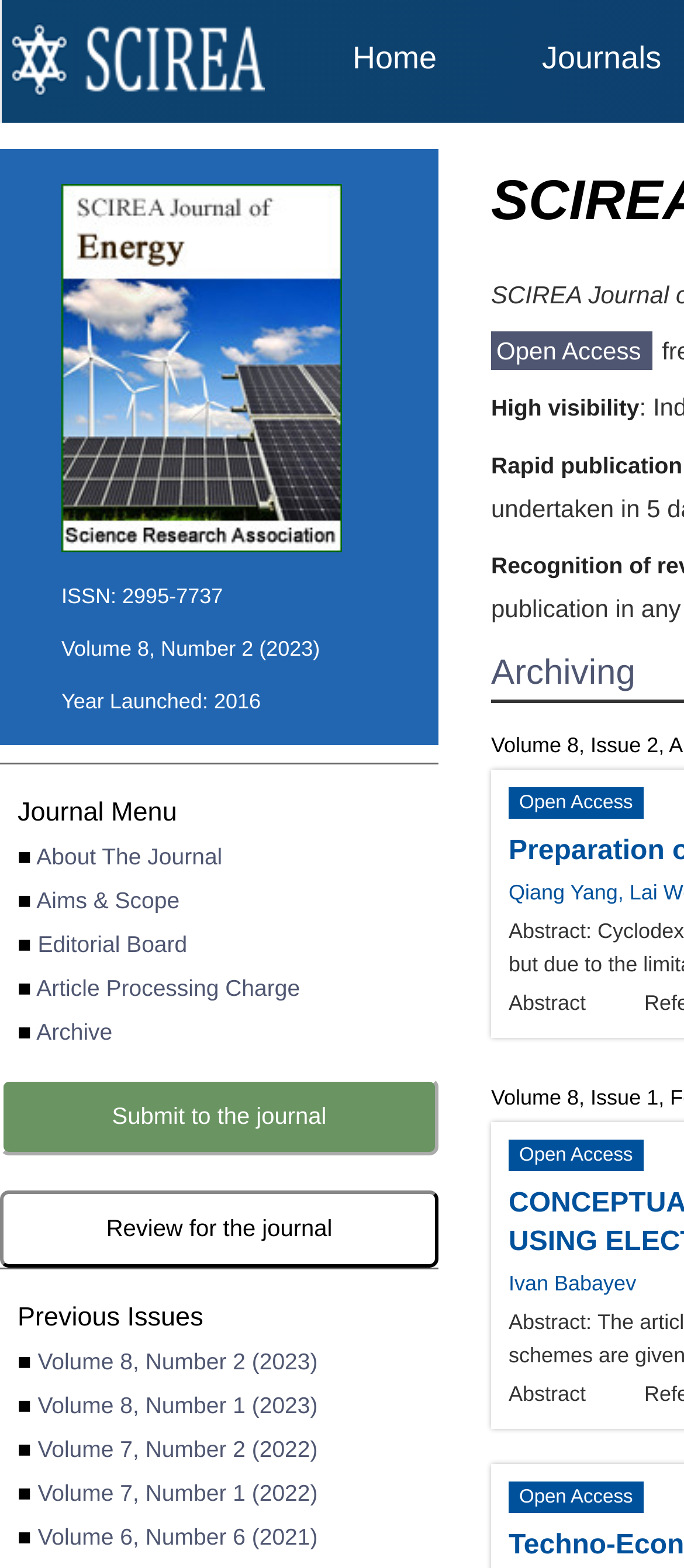Provide the bounding box coordinates of the HTML element this sentence describes: "Open Access".

[0.726, 0.215, 0.937, 0.233]